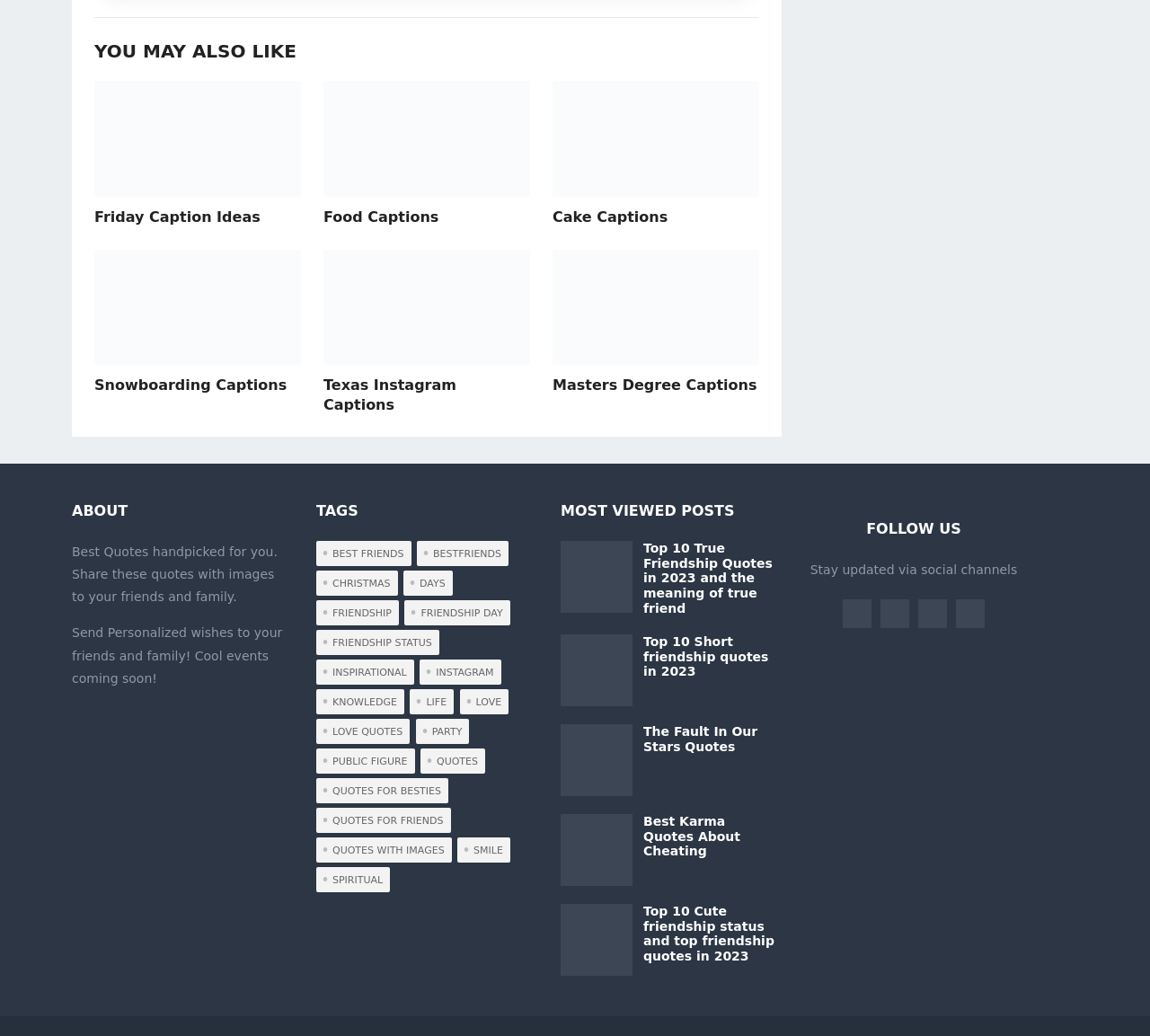What is the text above the 'Top 10 True Friendship Quotes in 2023 and the meaning of true friend' link?
Please give a well-detailed answer to the question.

I found the heading 'MOST VIEWED POSTS' above the 'Top 10 True Friendship Quotes in 2023 and the meaning of true friend' link.